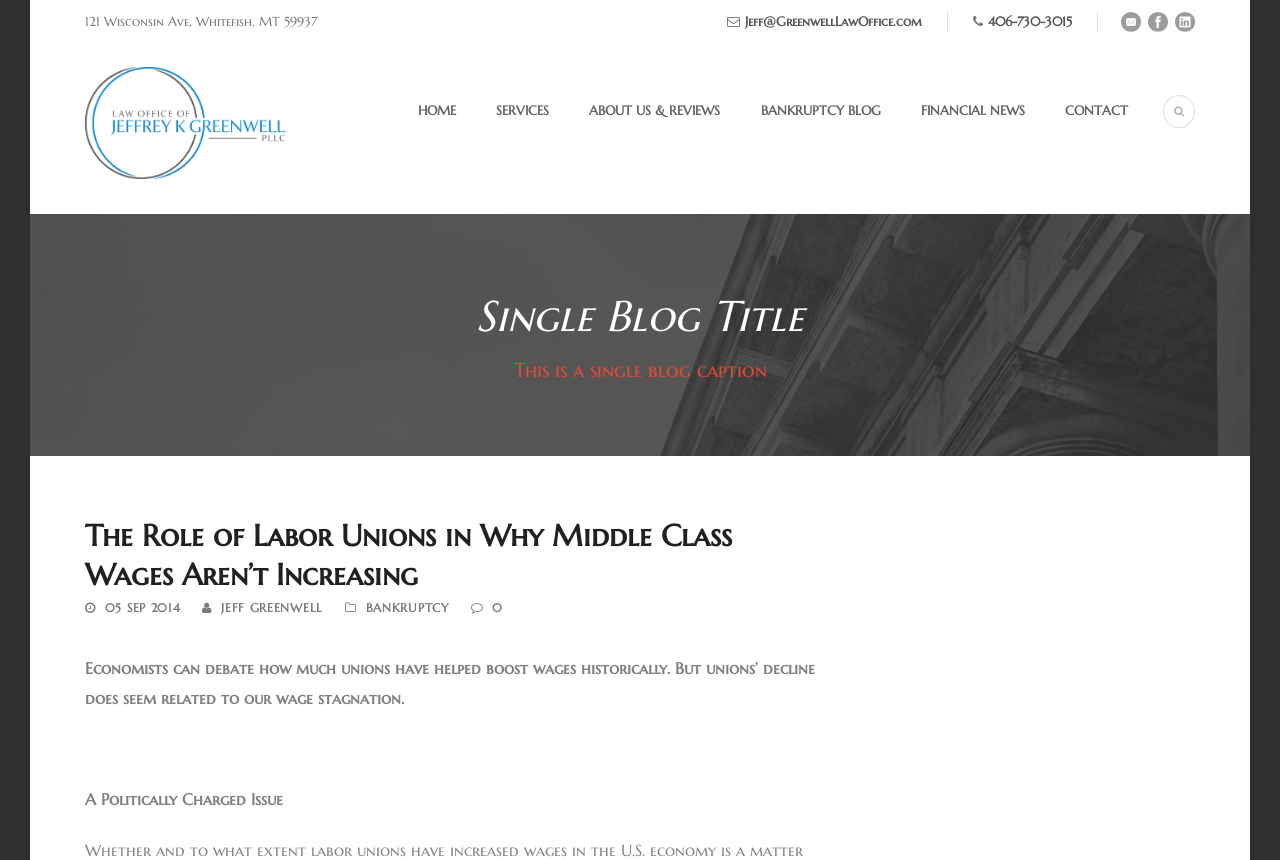Bounding box coordinates must be specified in the format (top-left x, top-left y, bottom-right x, bottom-right y). All values should be floating point numbers between 0 and 1. What are the bounding box coordinates of the UI element described as: Bankruptcy Blog

[0.563, 0.115, 0.688, 0.198]